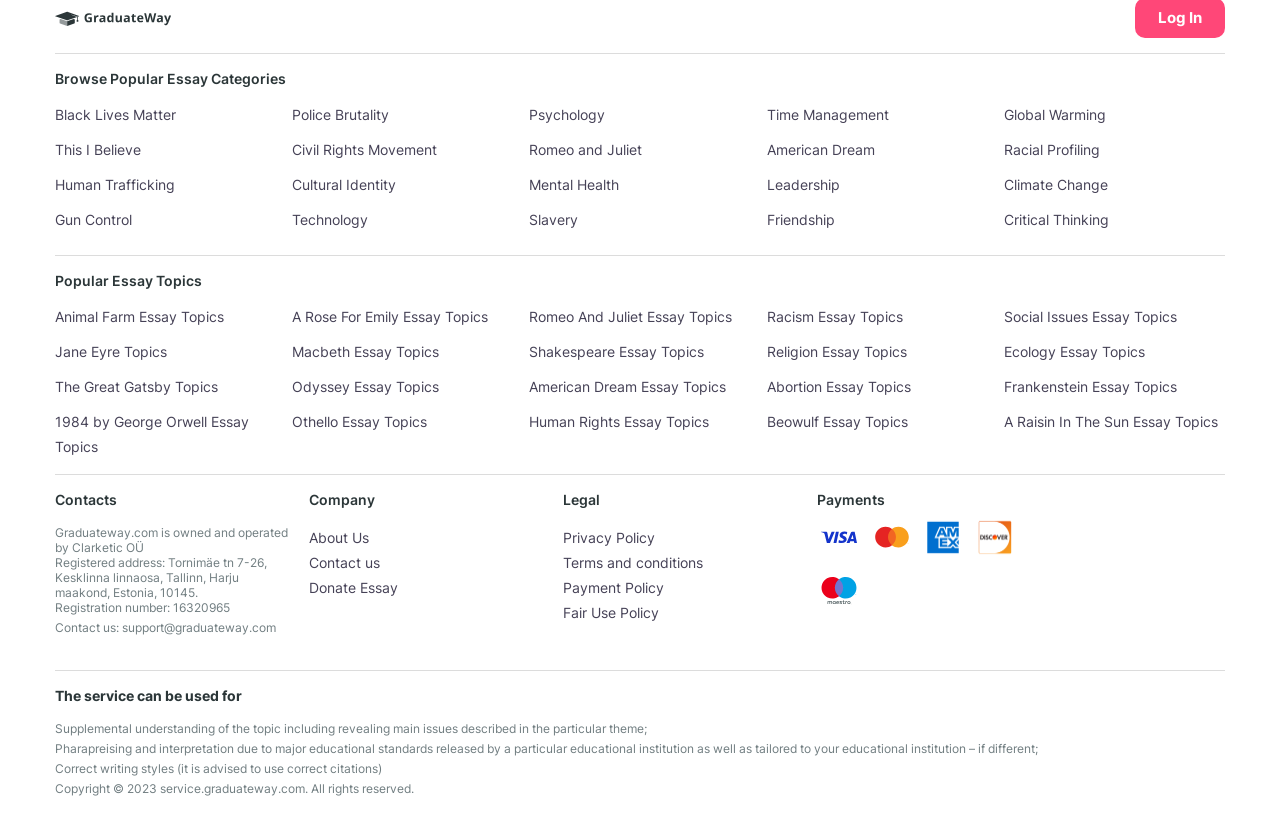Find the bounding box coordinates for the element that must be clicked to complete the instruction: "Click on the 'Log In' button". The coordinates should be four float numbers between 0 and 1, indicated as [left, top, right, bottom].

[0.905, 0.01, 0.939, 0.033]